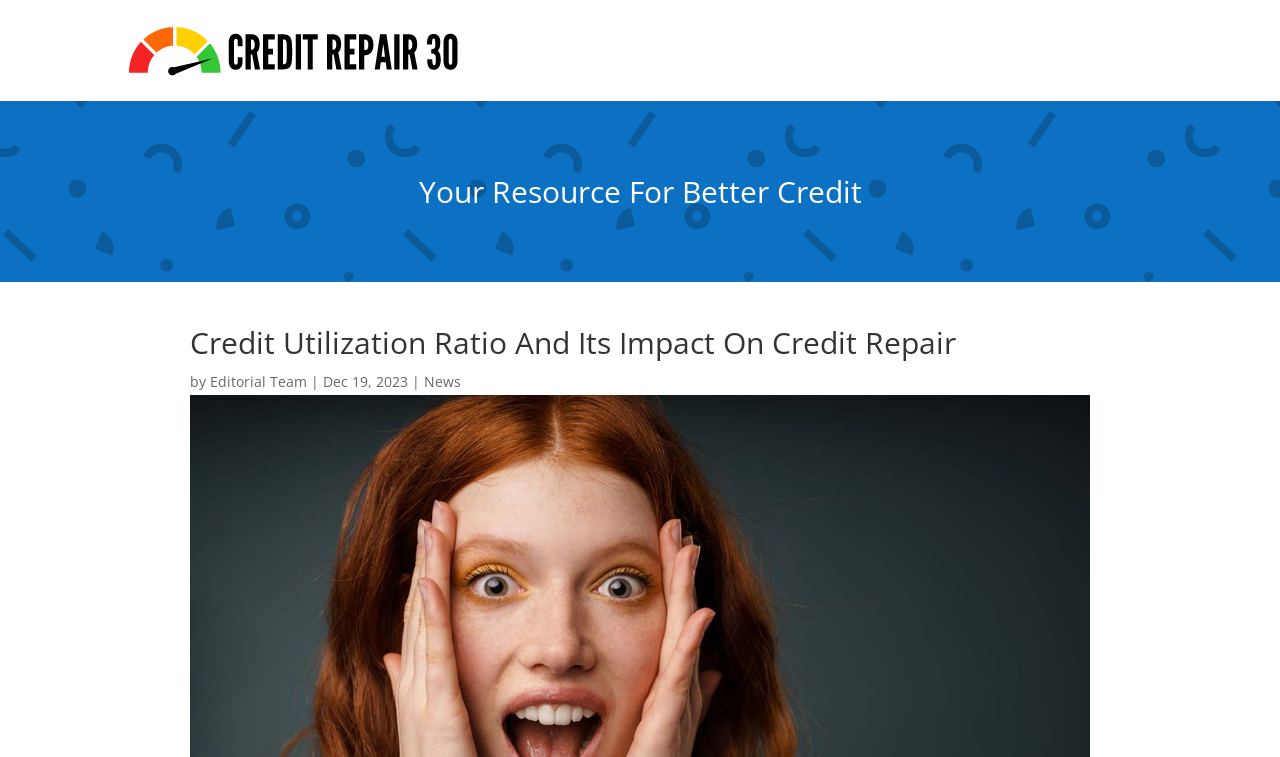Locate the bounding box of the user interface element based on this description: "Editorial Team".

[0.164, 0.491, 0.24, 0.516]